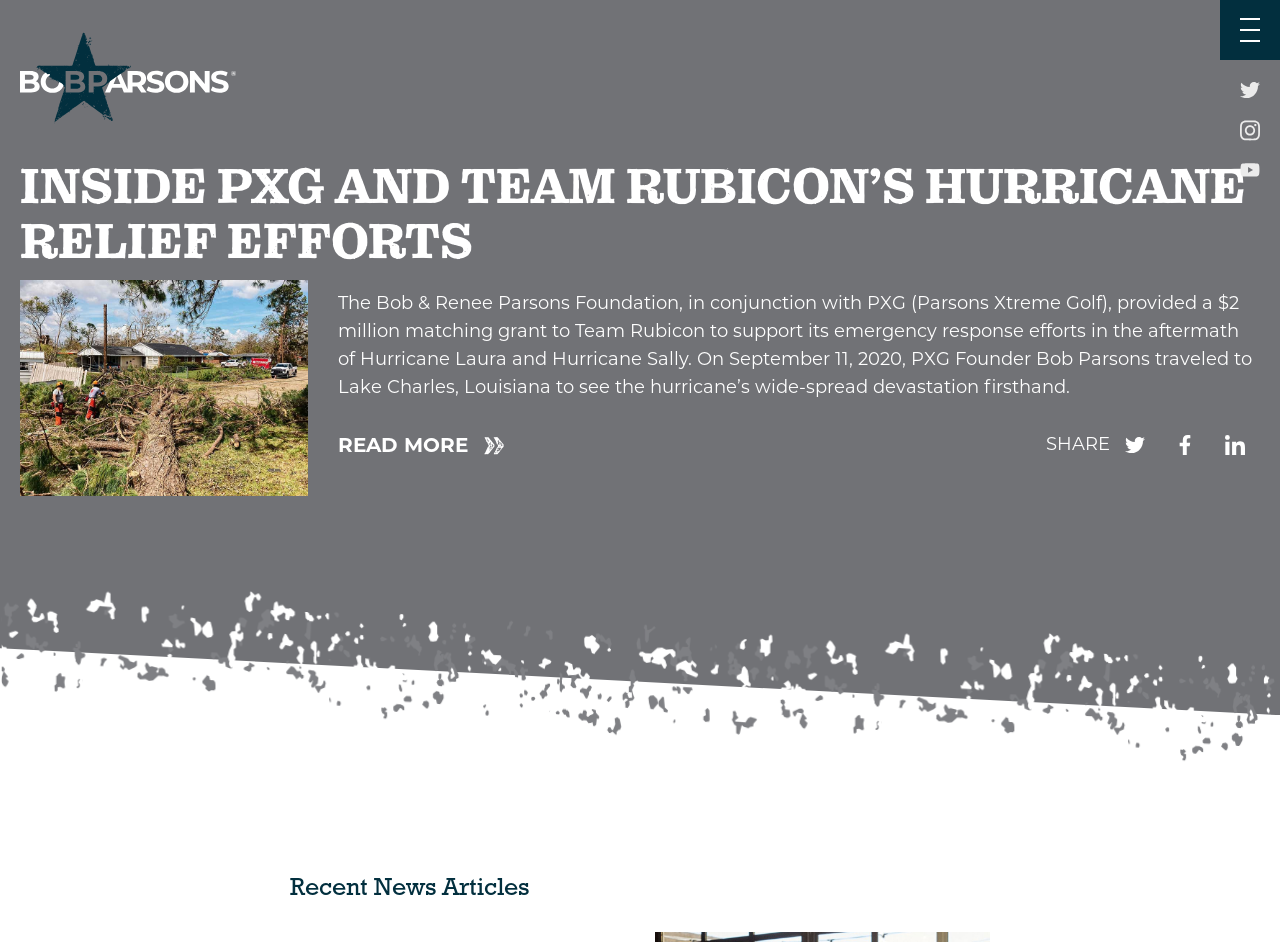Give a one-word or phrase response to the following question: How many social media platforms can you share the article on?

3